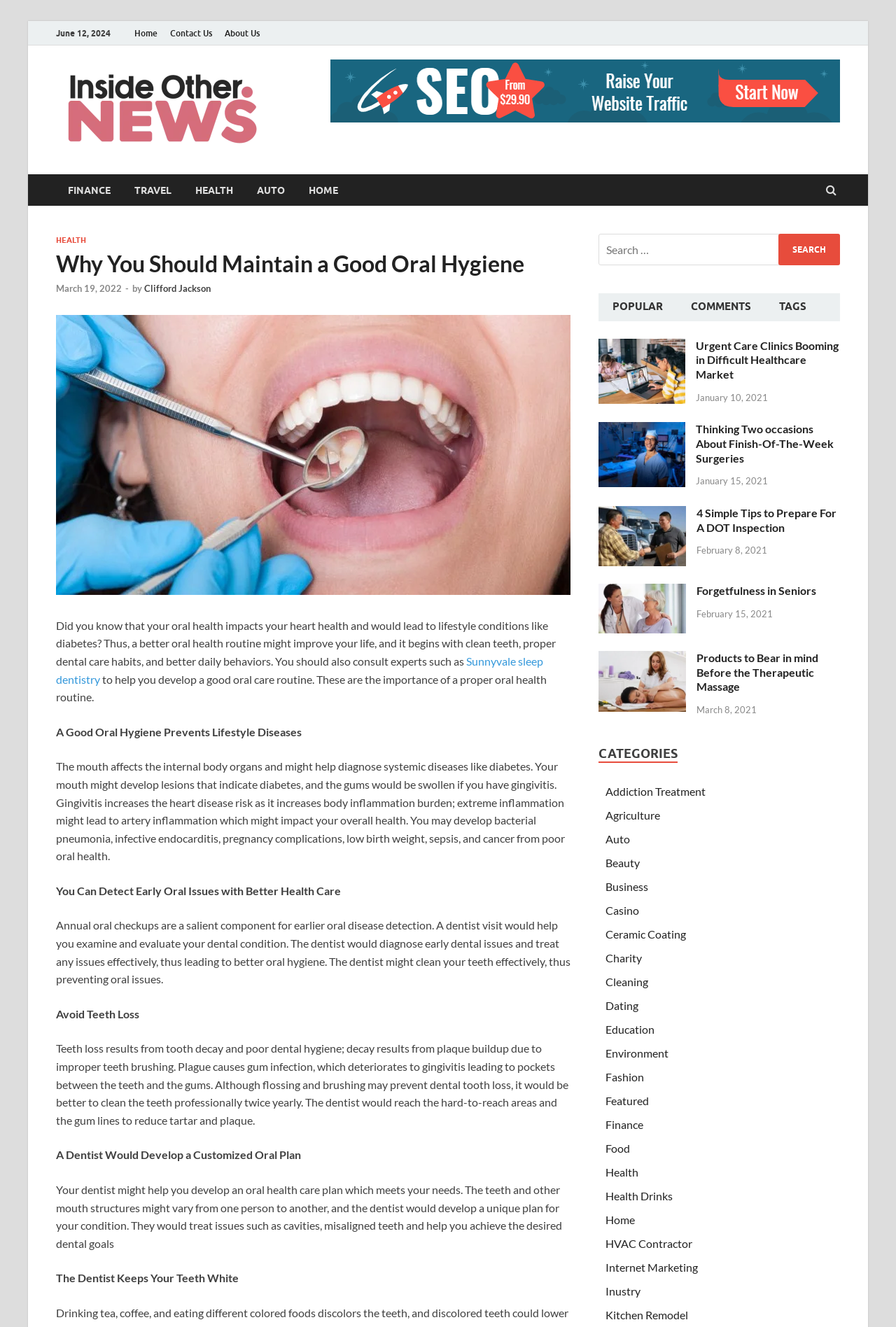What is the date of the article 'Why You Should Maintain a Good Oral Hygiene'?
Please give a detailed and elaborate answer to the question based on the image.

I found the date by looking at the header section of the article, where it says 'March 19, 2022' next to the title 'Why You Should Maintain a Good Oral Hygiene'.